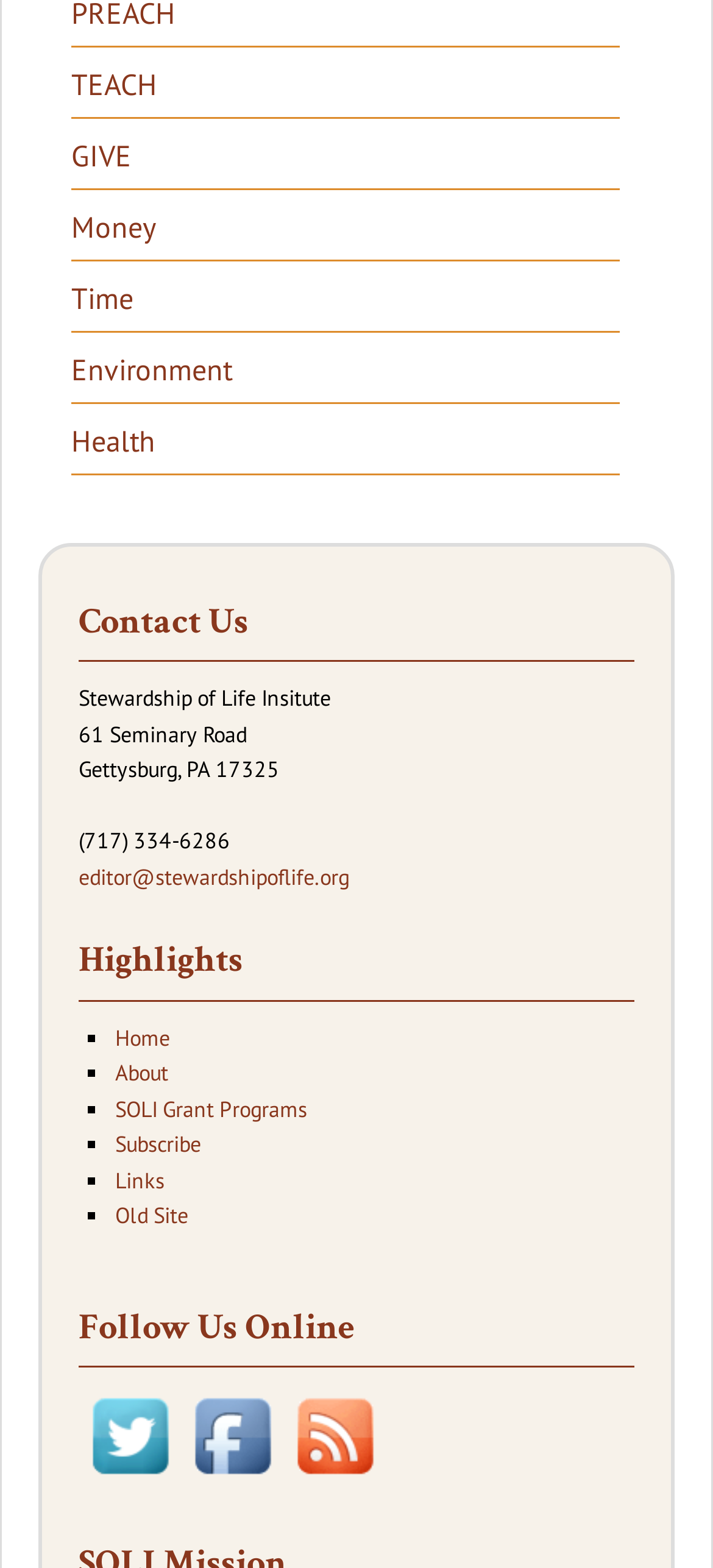Use a single word or phrase to answer the question: What are the main sections of the website?

TEACH, GIVE, Money, Time, Environment, Health